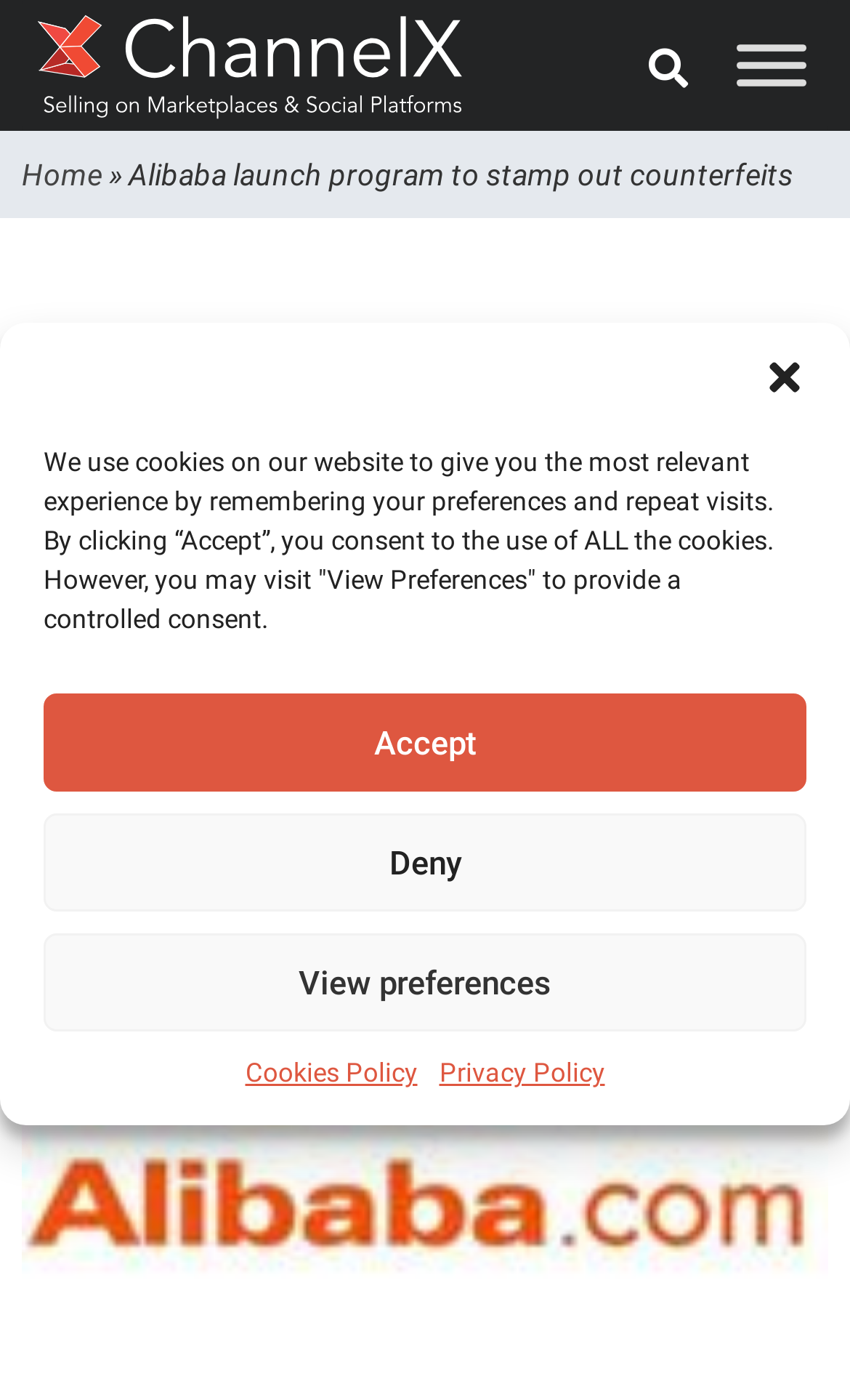What can you do with the article?
Based on the image, respond with a single word or phrase.

Share on social media